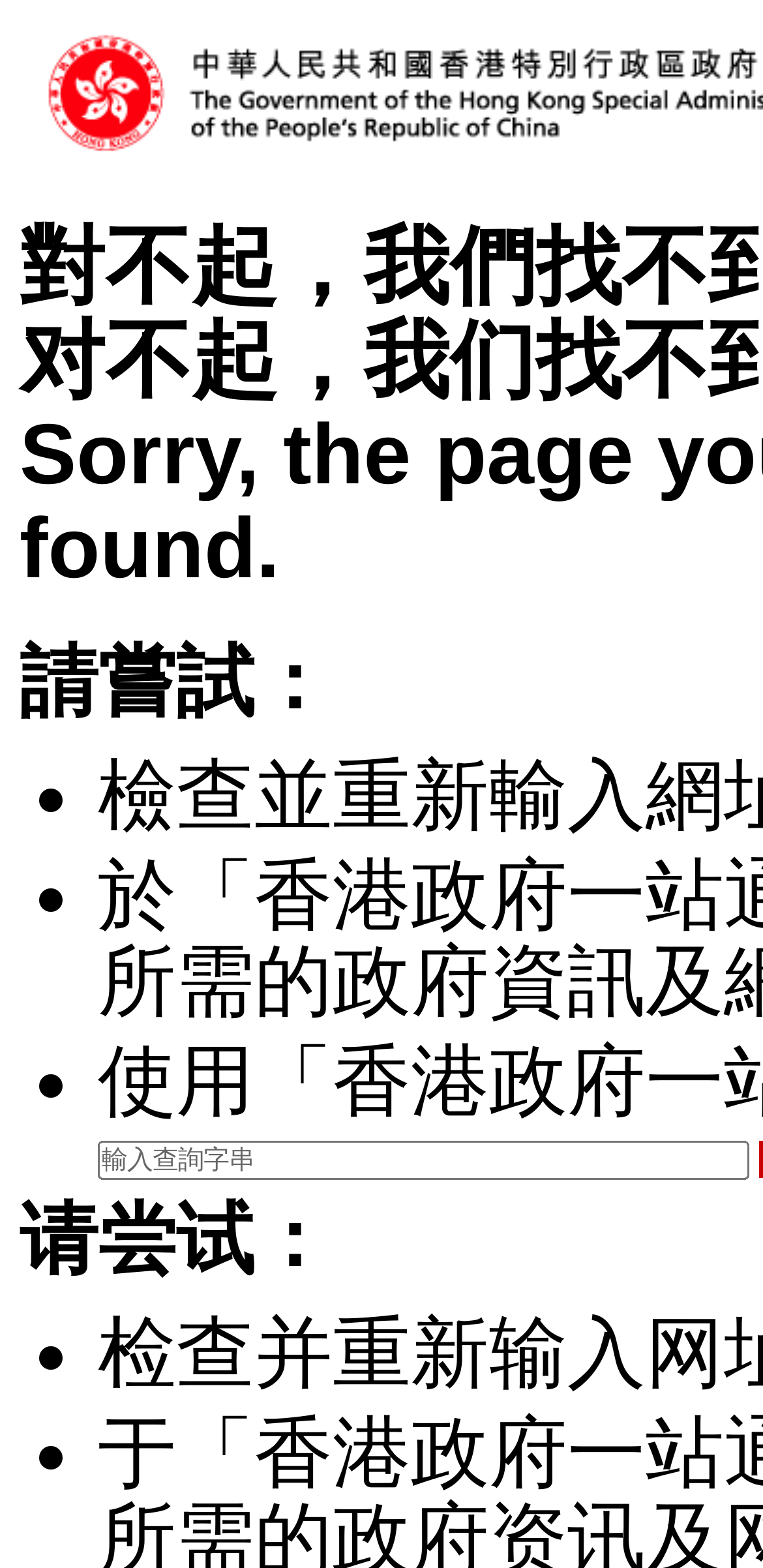Answer the question below in one word or phrase:
What is the position of the textbox relative to the static text '請嘗試：'?

Below